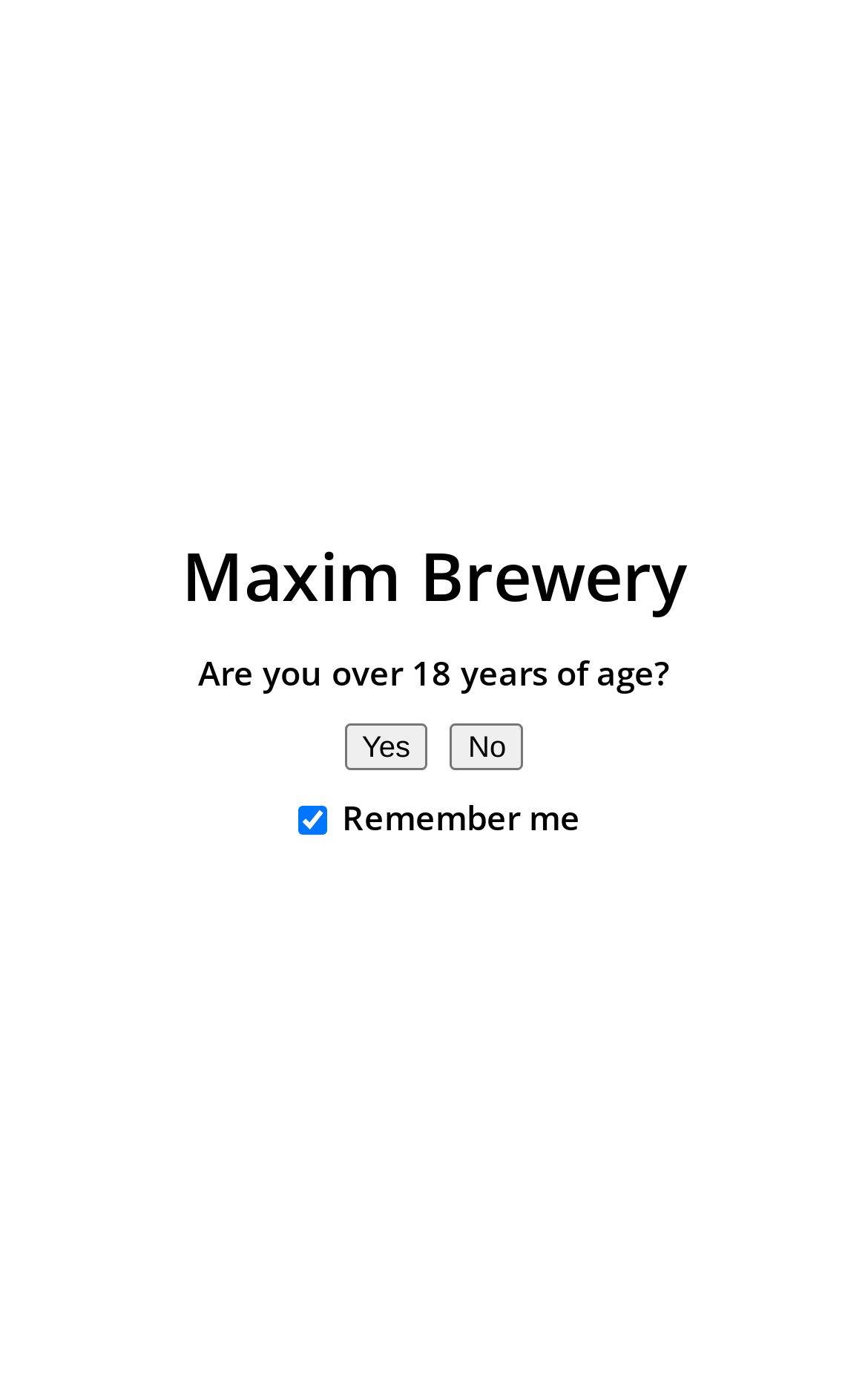Provide a single word or phrase to answer the given question: 
What is the ABV of Double Maxim?

4.7%